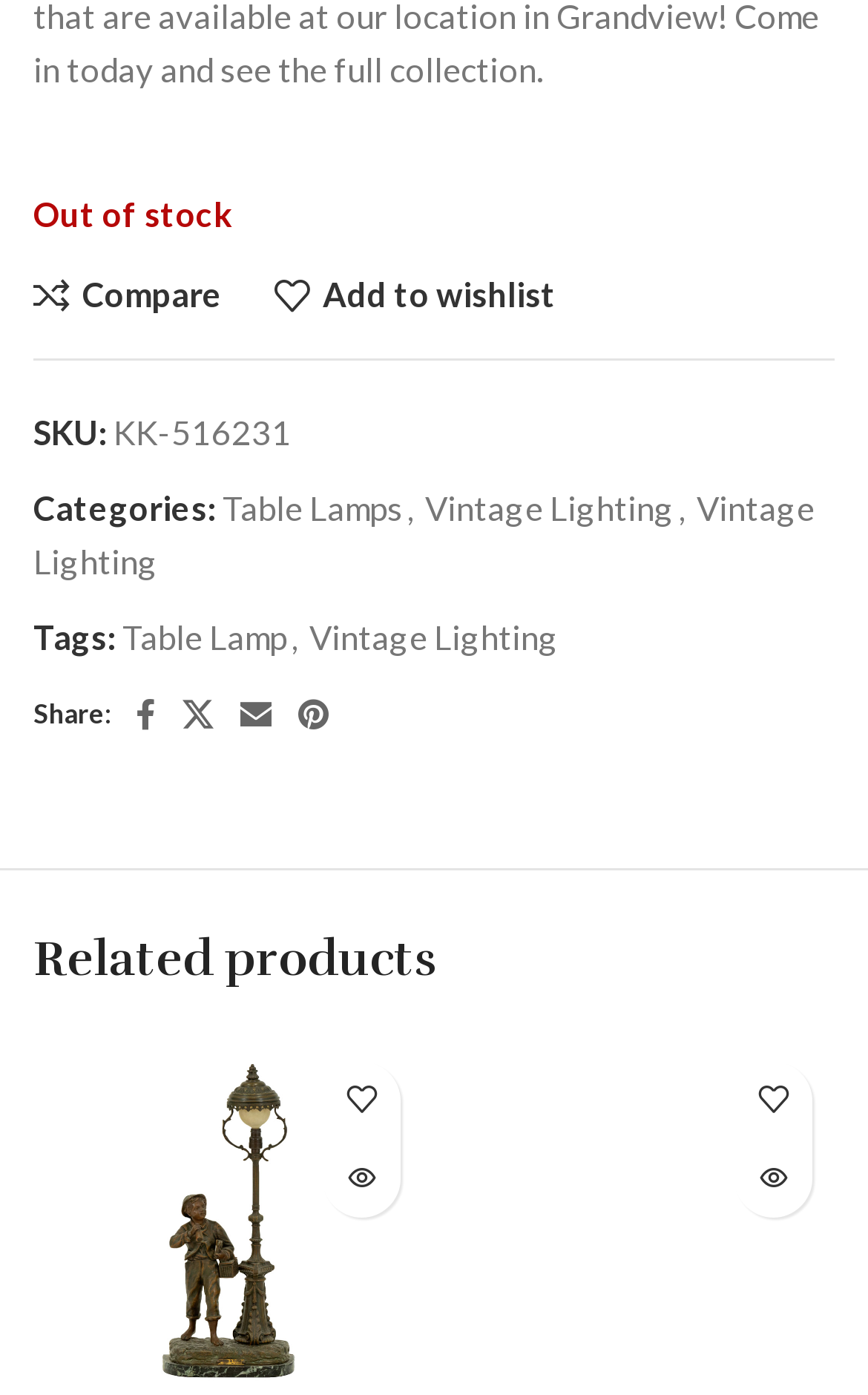Provide the bounding box coordinates of the area you need to click to execute the following instruction: "View related product details".

[0.372, 0.817, 0.462, 0.873]